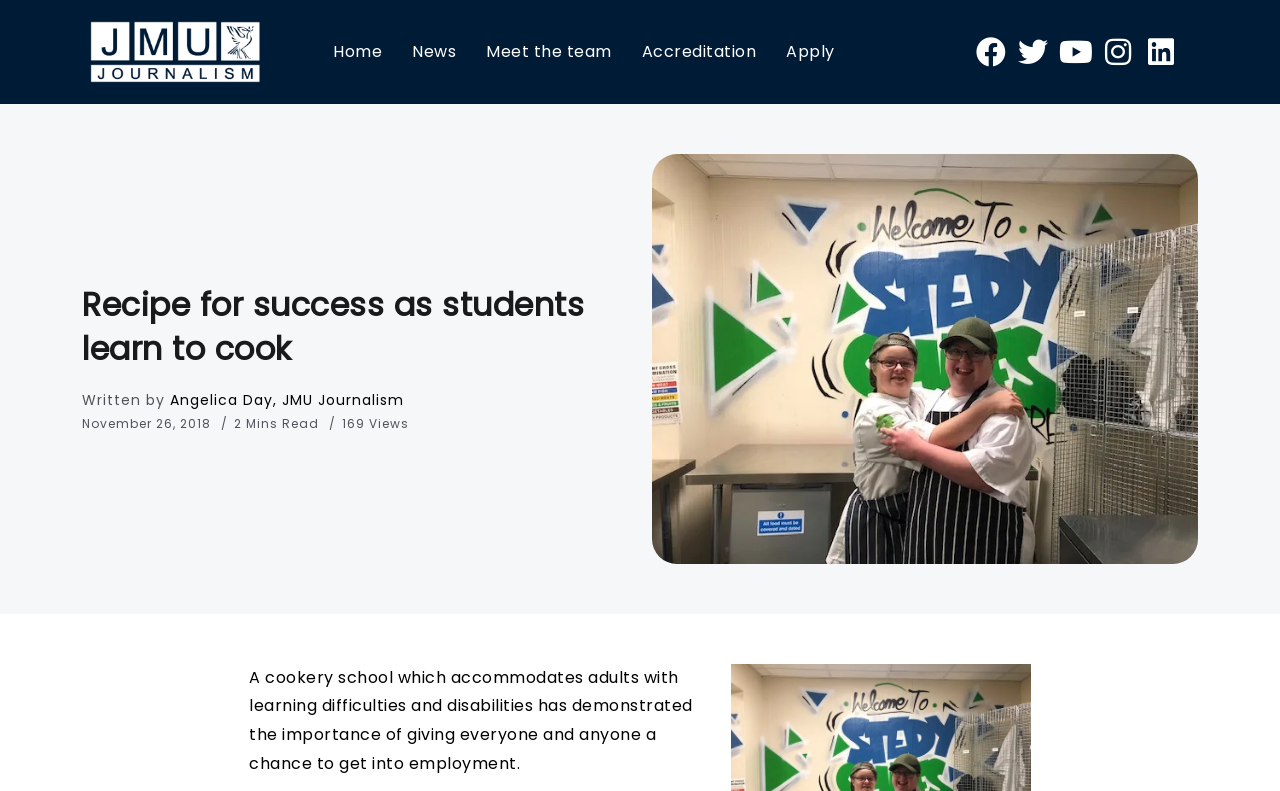Please identify the bounding box coordinates of the clickable region that I should interact with to perform the following instruction: "Check the Facebook page". The coordinates should be expressed as four float numbers between 0 and 1, i.e., [left, top, right, bottom].

[0.758, 0.039, 0.791, 0.092]